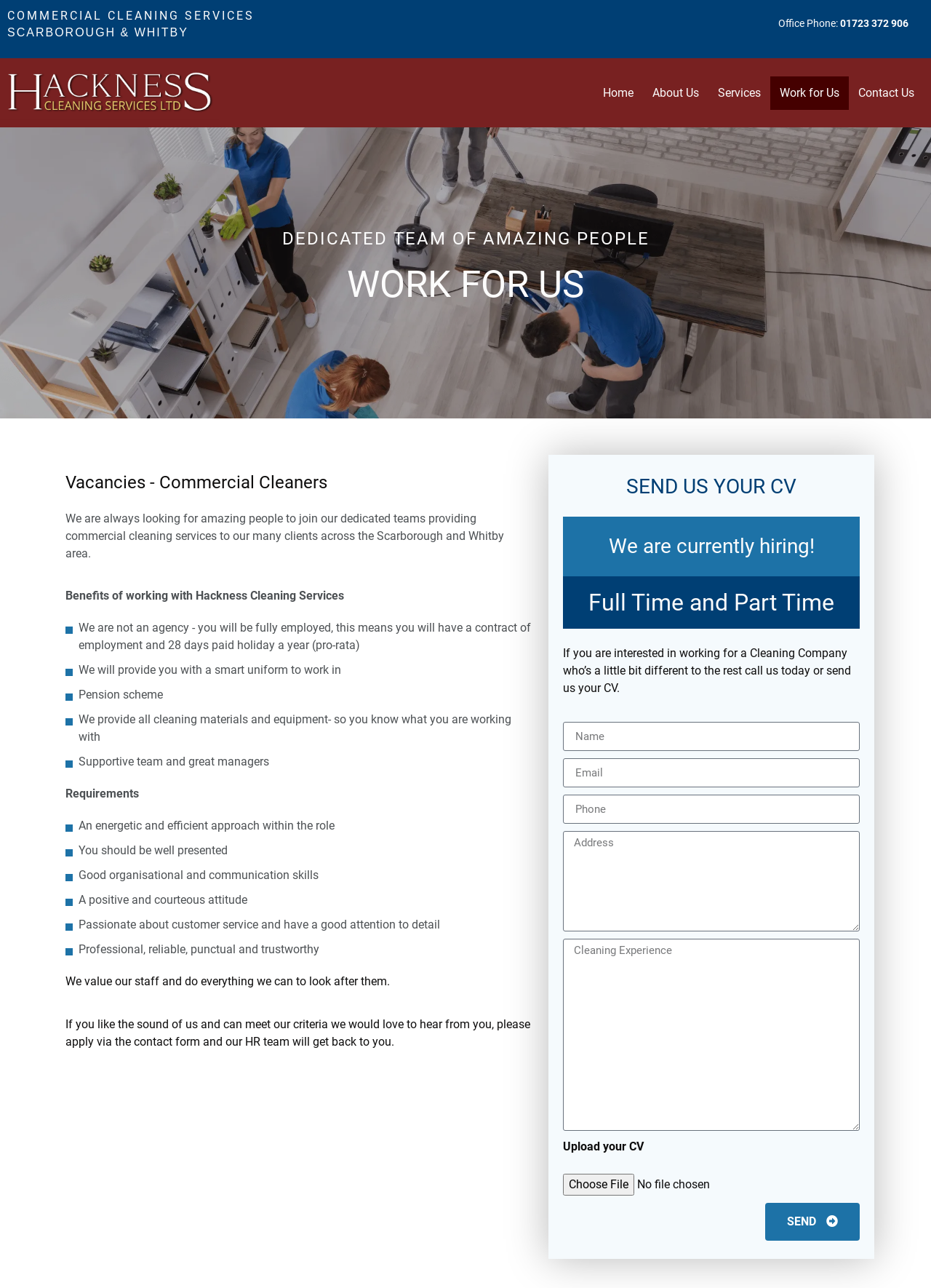Bounding box coordinates should be provided in the format (top-left x, top-left y, bottom-right x, bottom-right y) with all values between 0 and 1. Identify the bounding box for this UI element: parent_node: Upload CV name="form_fields[field_b526975]"

[0.605, 0.911, 0.844, 0.928]